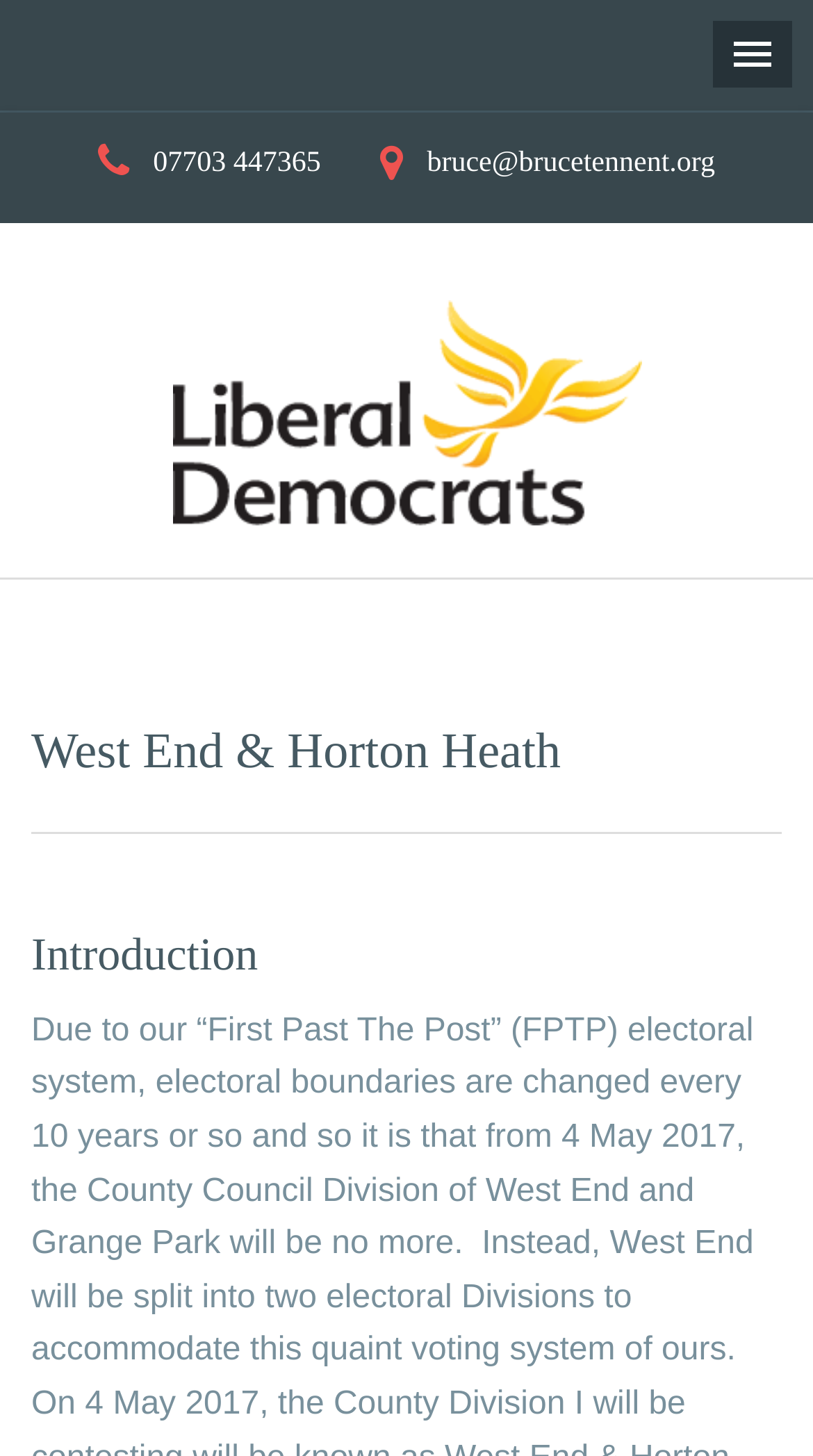Please provide a brief answer to the question using only one word or phrase: 
What area does the councillor represent?

West End & Horton Heath